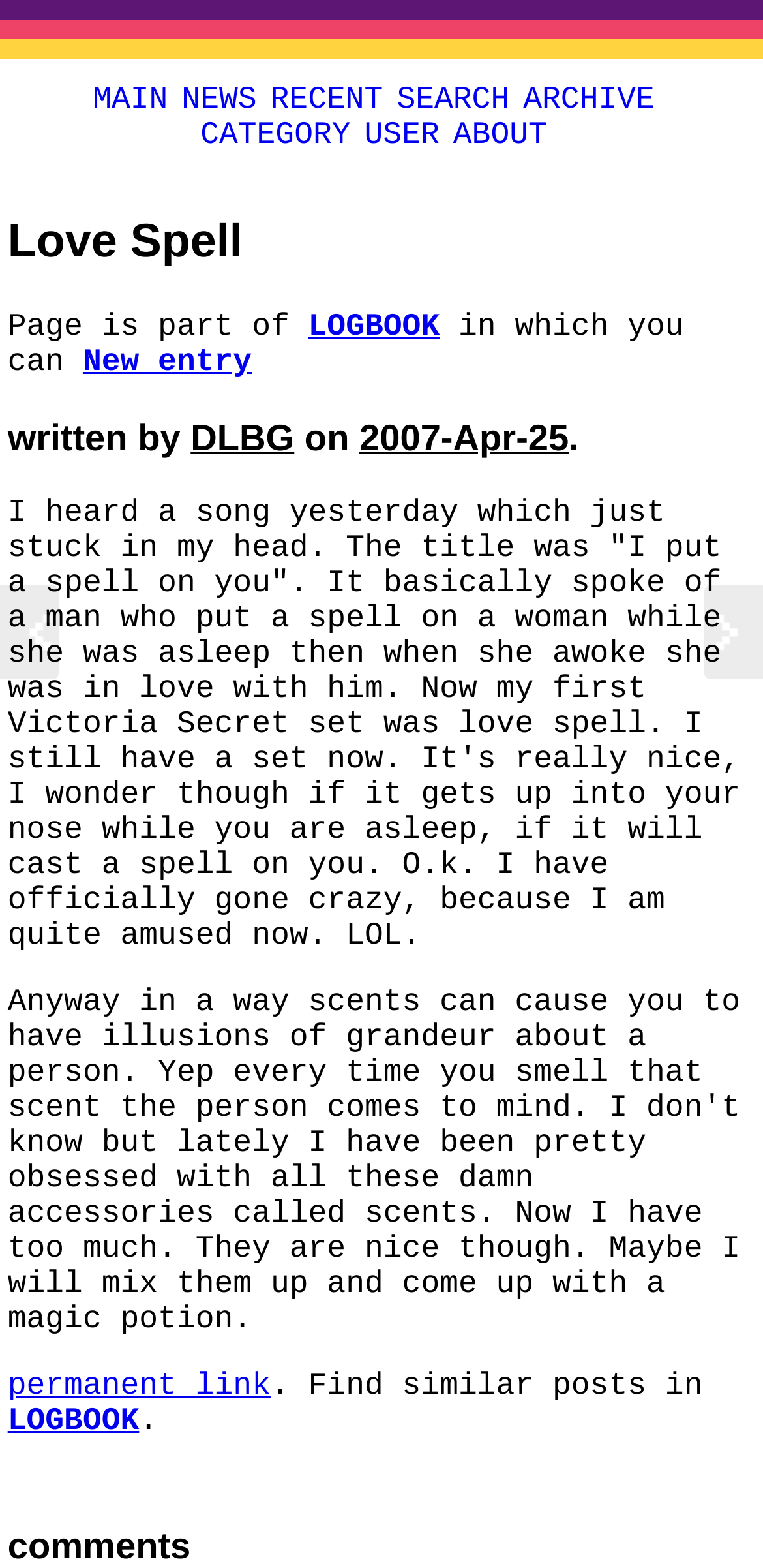Identify the bounding box coordinates for the UI element described as follows: "permanent link". Ensure the coordinates are four float numbers between 0 and 1, formatted as [left, top, right, bottom].

[0.01, 0.907, 0.356, 0.93]